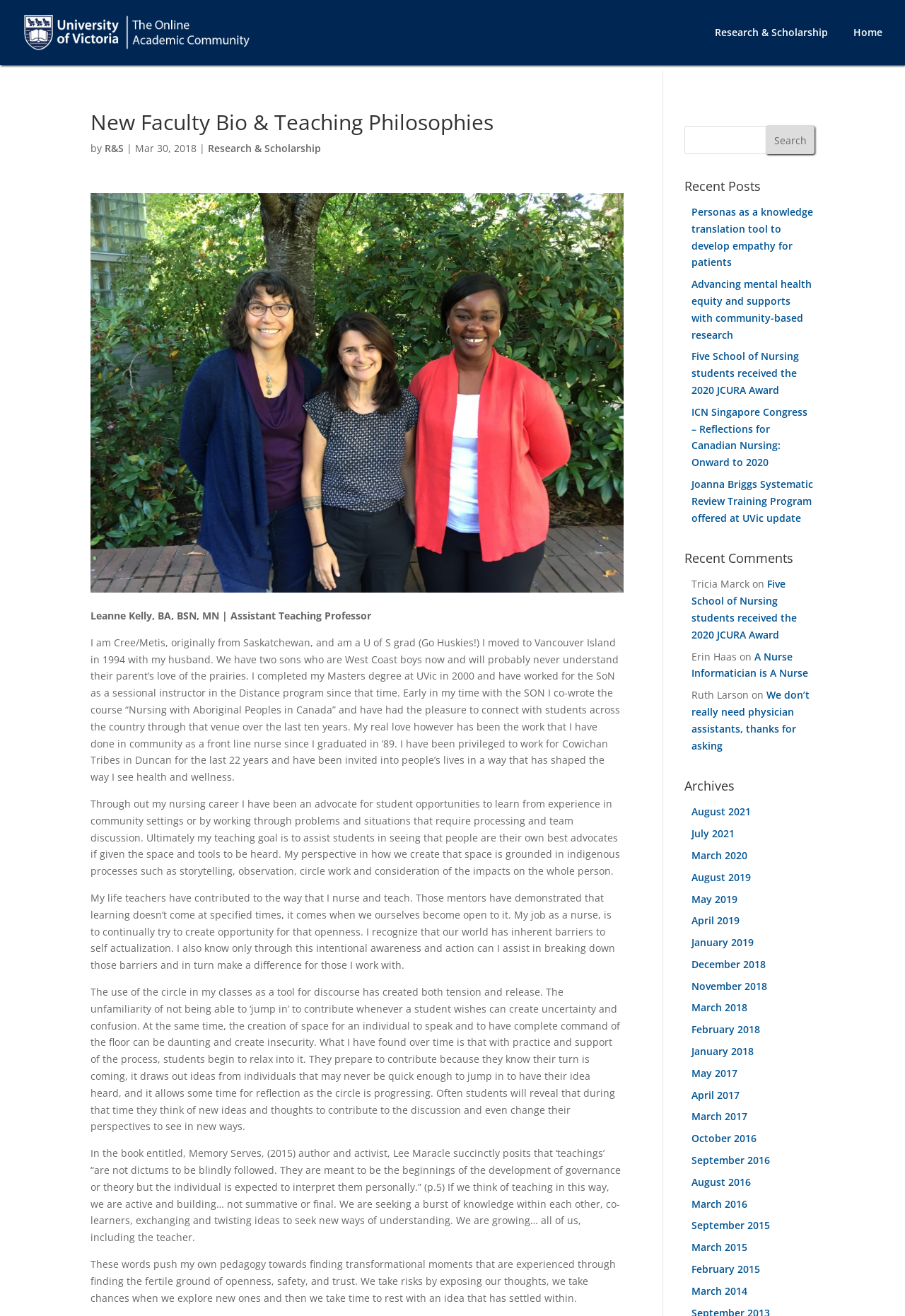Highlight the bounding box coordinates of the element you need to click to perform the following instruction: "Read recent post 'Personas as a knowledge translation tool to develop empathy for patients'."

[0.764, 0.156, 0.899, 0.204]